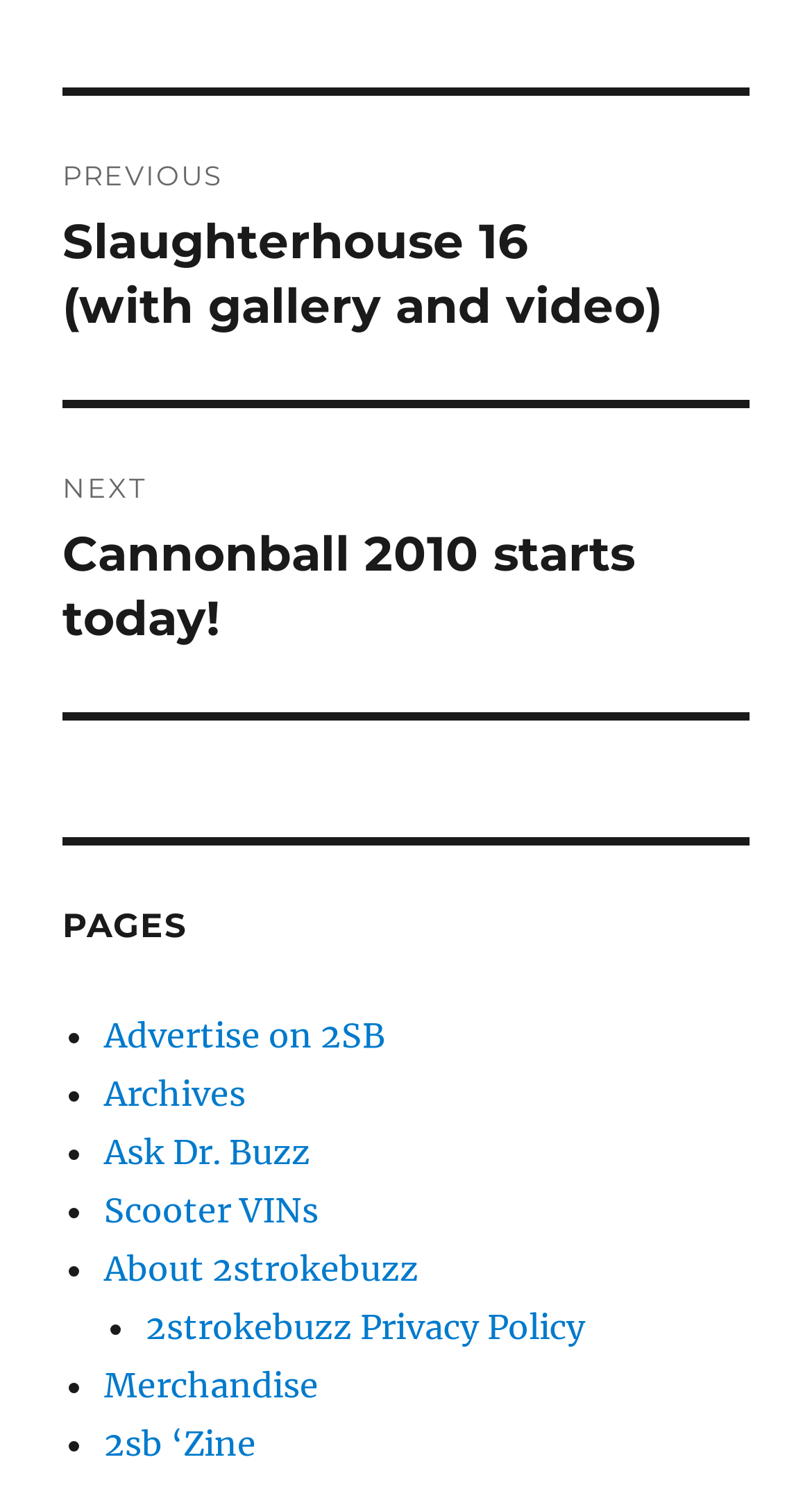For the element described, predict the bounding box coordinates as (top-left x, top-left y, bottom-right x, bottom-right y). All values should be between 0 and 1. Element description: Merchandise

[0.128, 0.917, 0.392, 0.945]